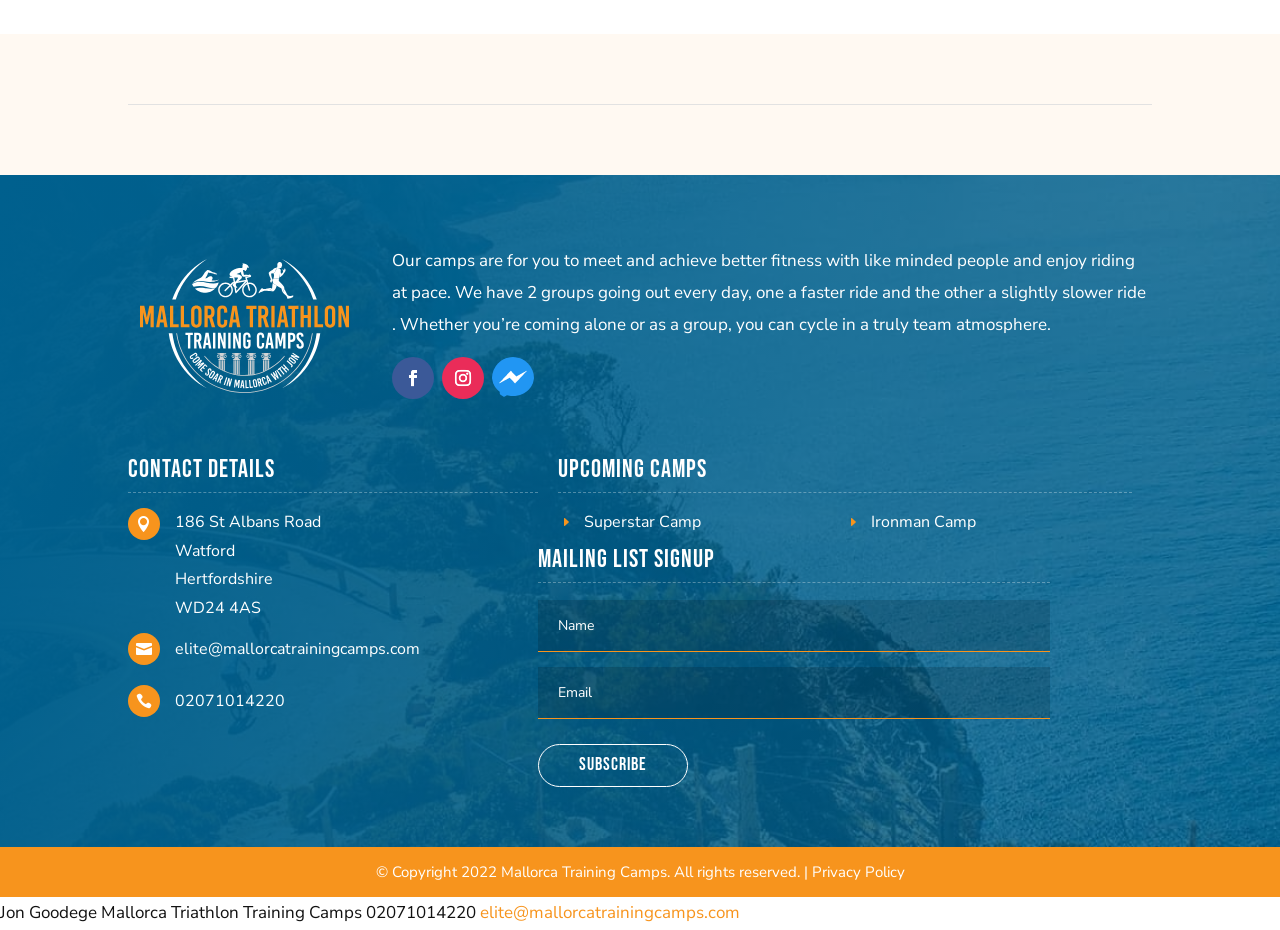Locate the bounding box coordinates of the element I should click to achieve the following instruction: "follow on Facebook".

None